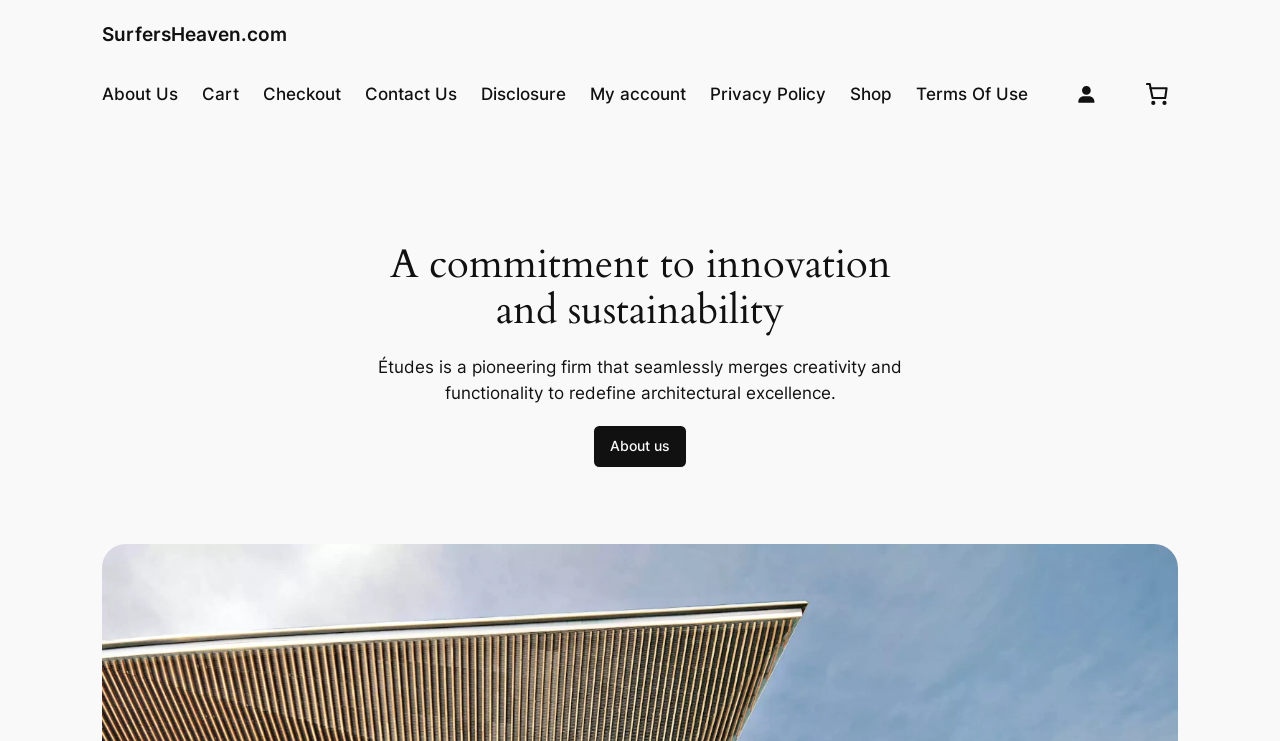Please find the bounding box coordinates in the format (top-left x, top-left y, bottom-right x, bottom-right y) for the given element description. Ensure the coordinates are floating point numbers between 0 and 1. Description: Shop

[0.664, 0.109, 0.697, 0.145]